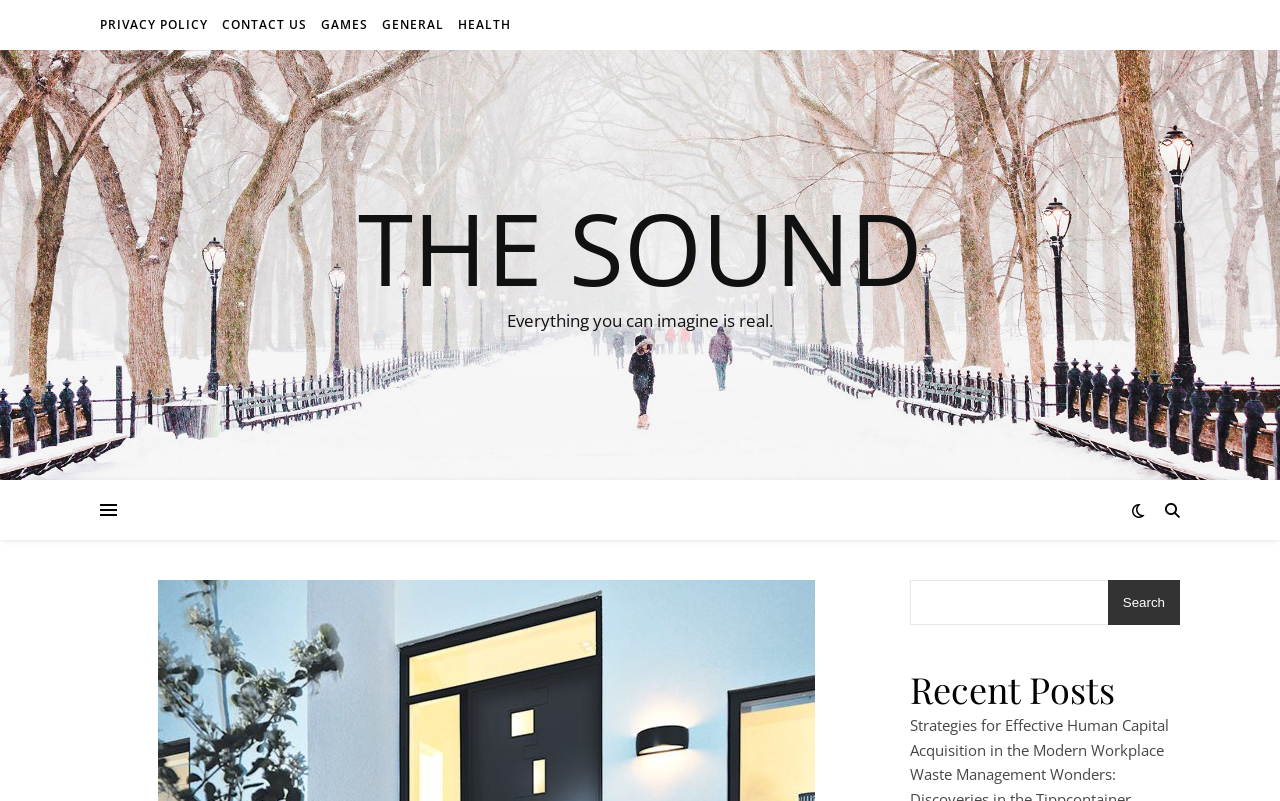What is the first link on the top left?
Identify the answer in the screenshot and reply with a single word or phrase.

PRIVACY POLICY